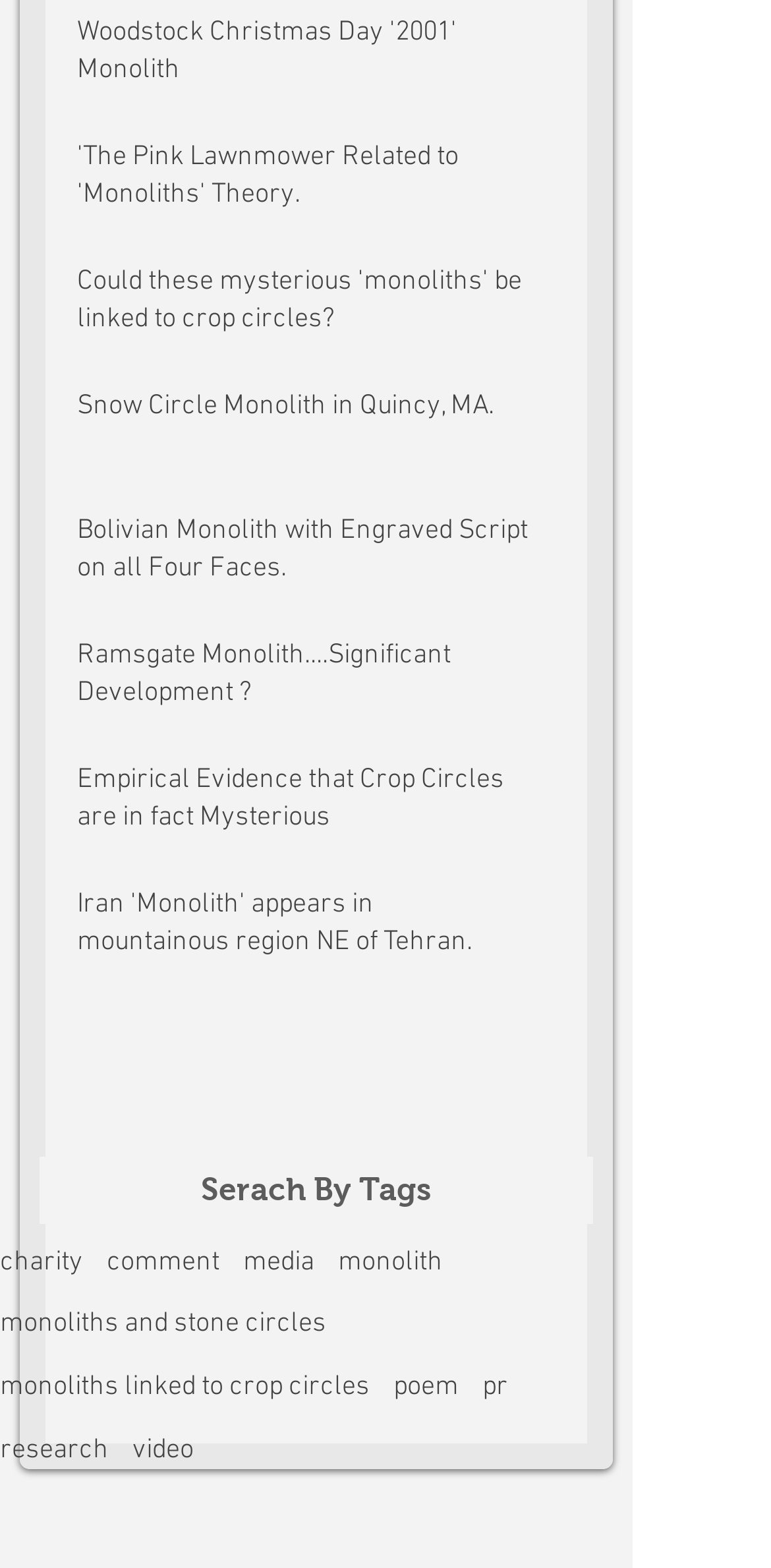Locate the bounding box coordinates of the element's region that should be clicked to carry out the following instruction: "Click on the link 'Woodstock Christmas Day '2001' Monolith'". The coordinates need to be four float numbers between 0 and 1, i.e., [left, top, right, bottom].

[0.1, 0.009, 0.685, 0.068]